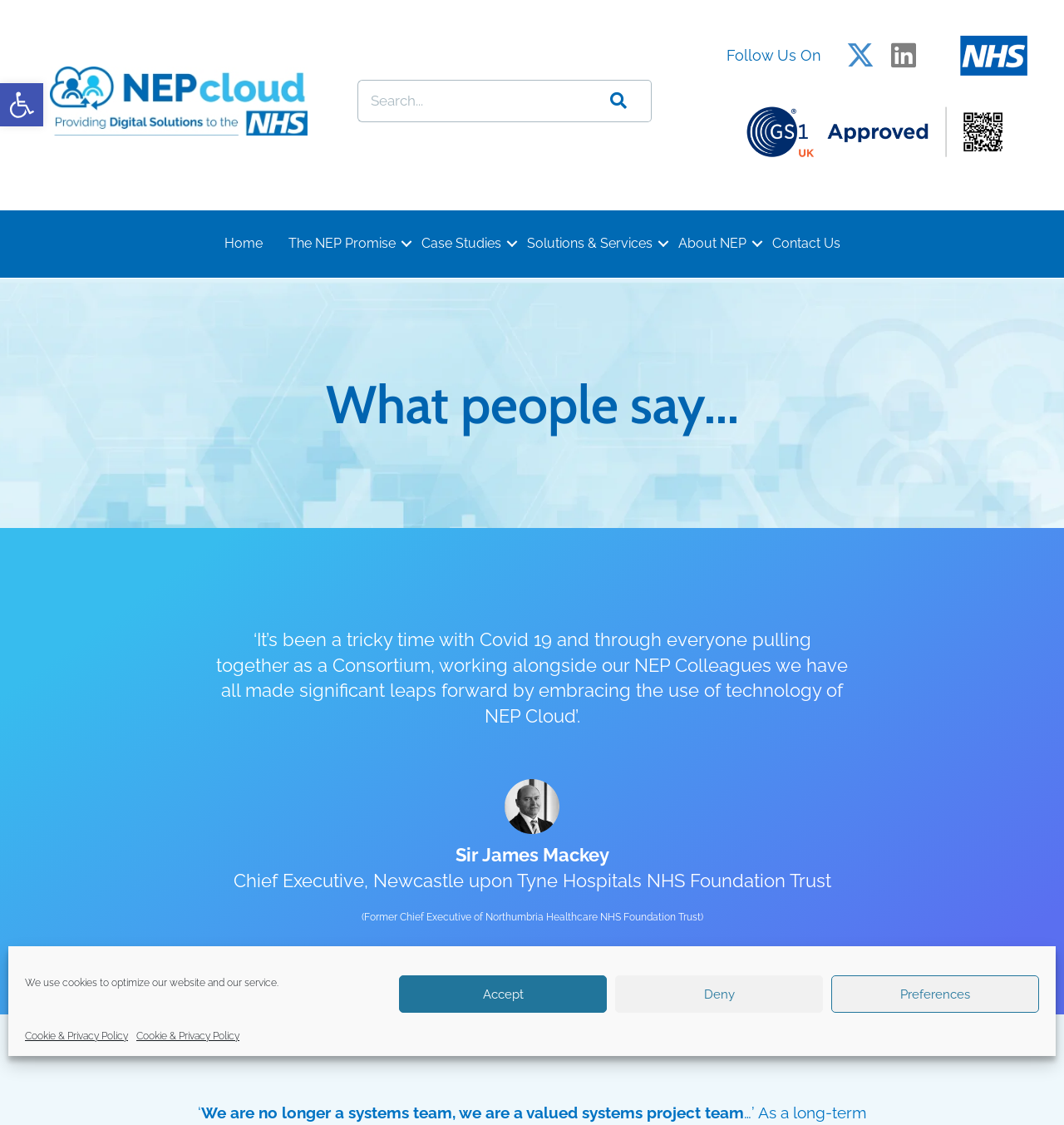From the element description: "Get in touch!", extract the bounding box coordinates of the UI element. The coordinates should be expressed as four float numbers between 0 and 1, in the order [left, top, right, bottom].

[0.841, 0.901, 0.977, 0.934]